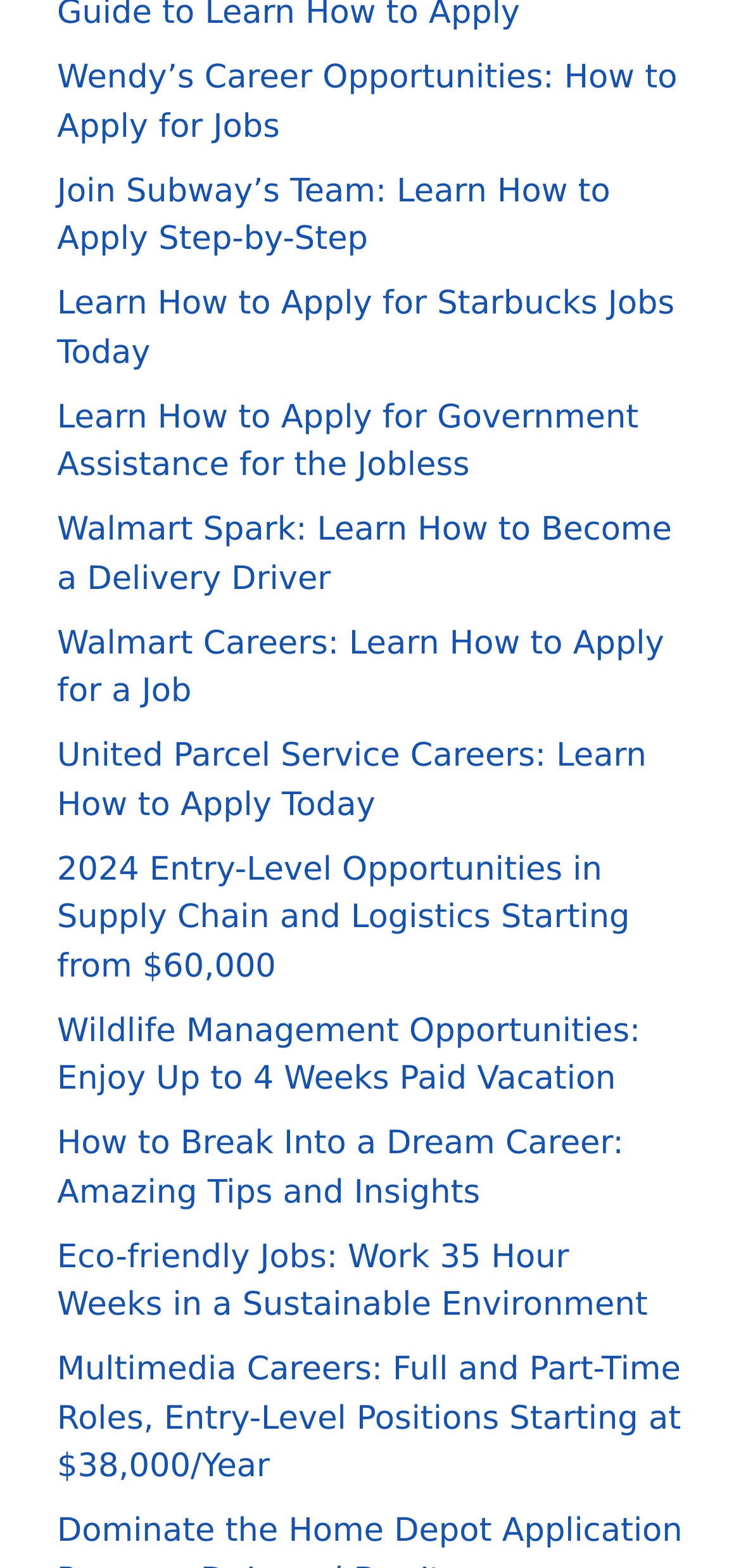Are there any part-time job opportunities mentioned? Observe the screenshot and provide a one-word or short phrase answer.

Yes